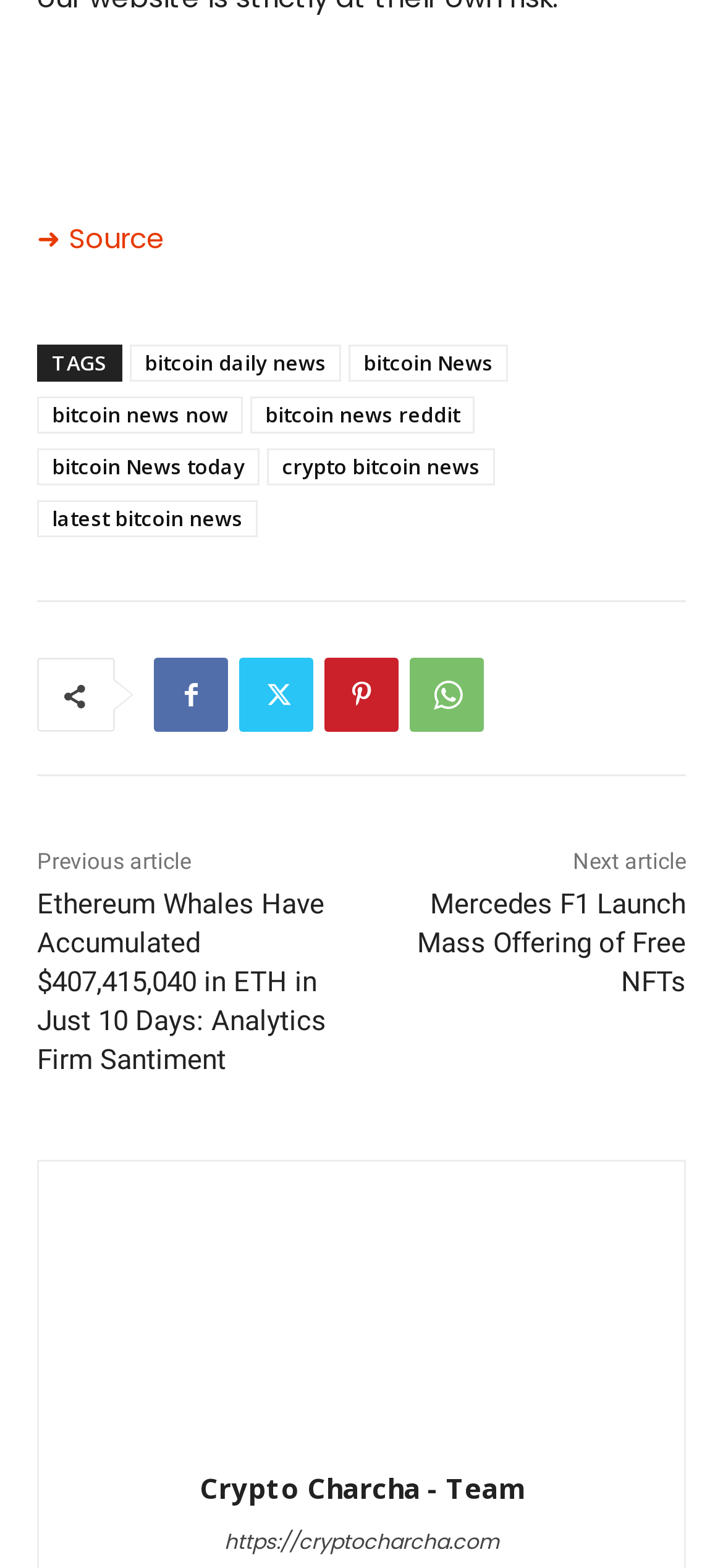Identify the bounding box coordinates for the element you need to click to achieve the following task: "Click on the 'bitcoin daily news' link". The coordinates must be four float values ranging from 0 to 1, formatted as [left, top, right, bottom].

[0.179, 0.22, 0.472, 0.243]